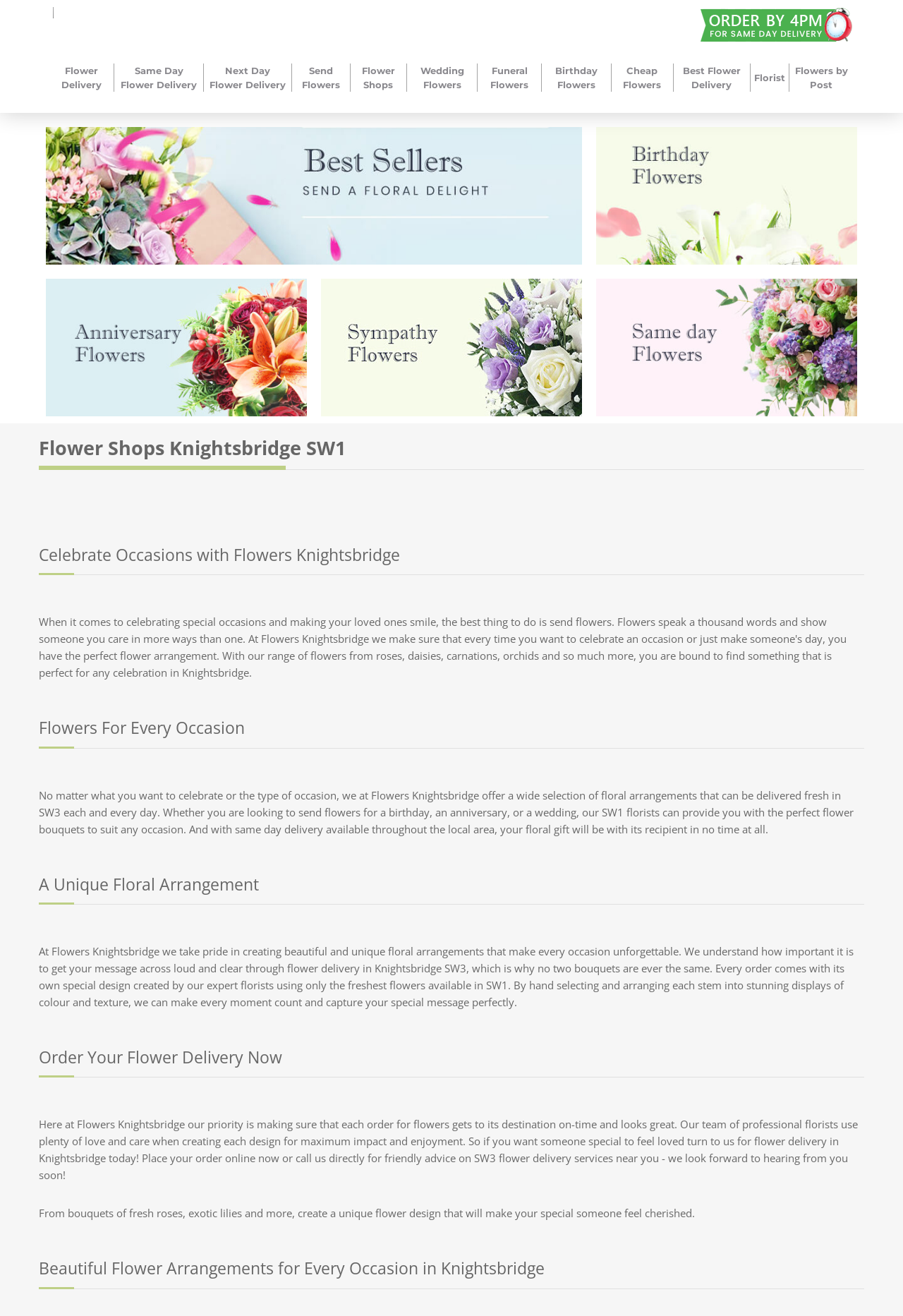Predict the bounding box of the UI element that fits this description: "Write & Get Paid".

None